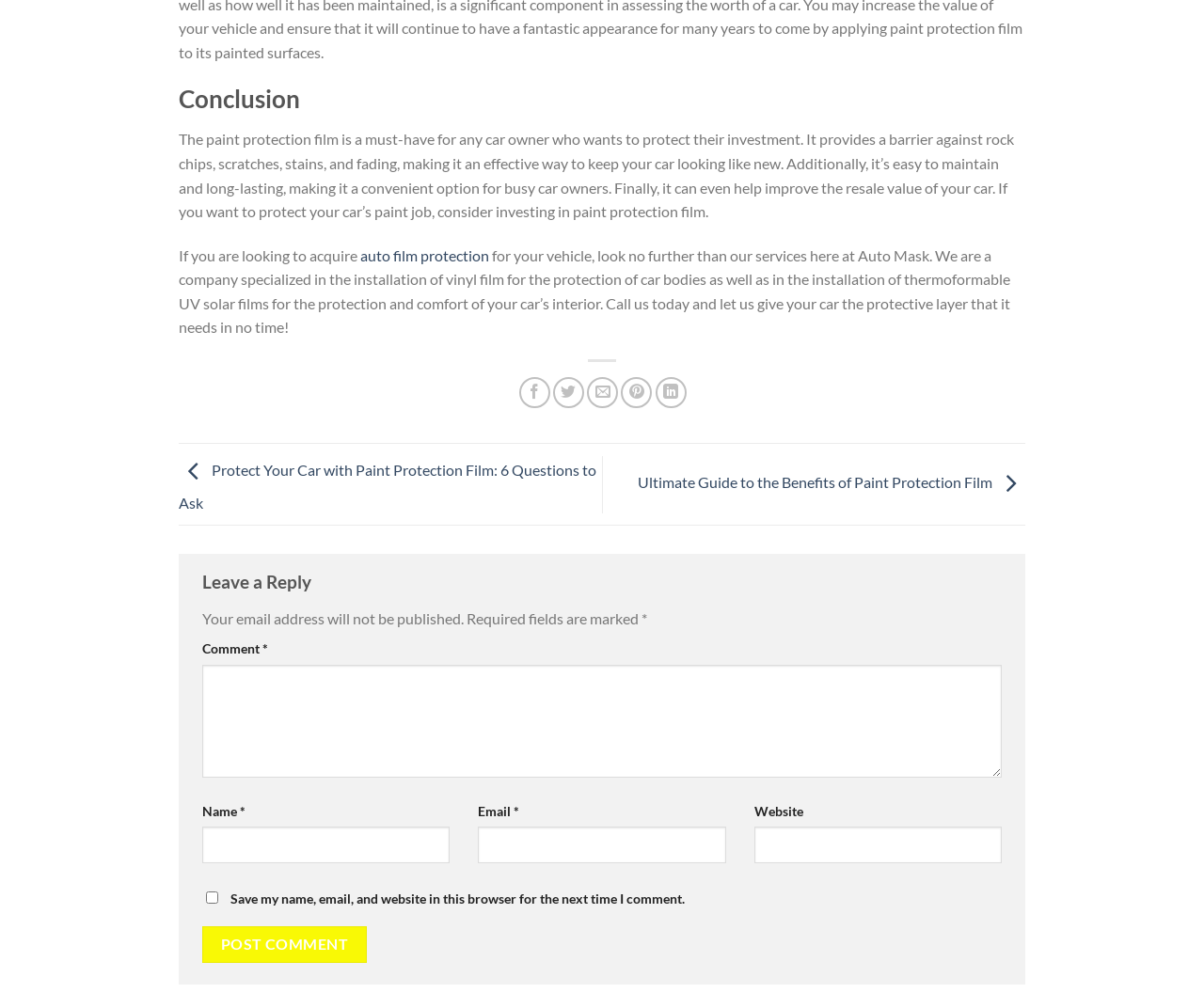Can you show the bounding box coordinates of the region to click on to complete the task described in the instruction: "Click on 'Share on Facebook'"?

[0.431, 0.38, 0.457, 0.411]